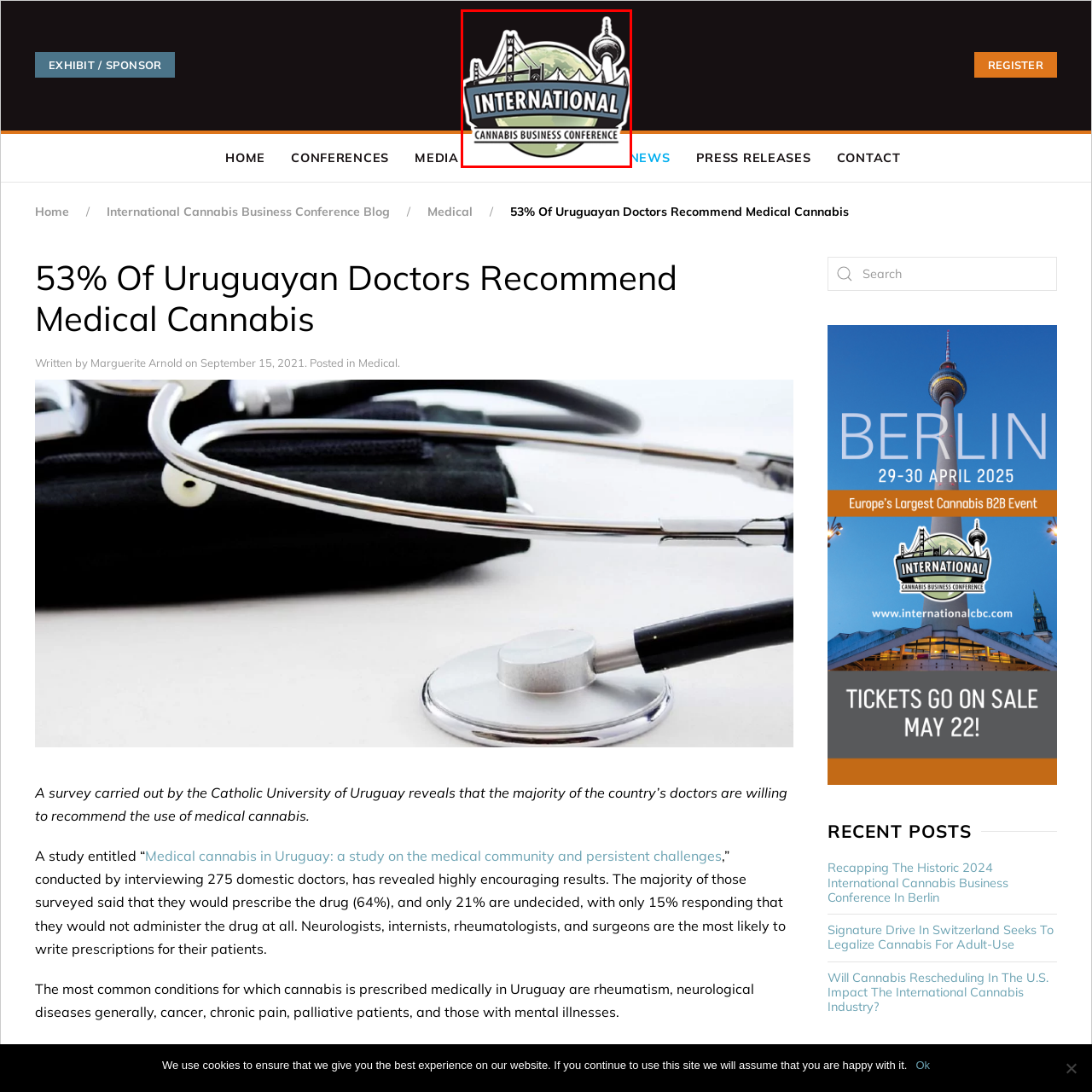Inspect the image bordered by the red bounding box and supply a comprehensive response to the upcoming question based on what you see in the image: What landmarks are featured in the logo?

The logo features a stylized globe with iconic landmarks, specifically the Golden Gate Bridge and the Berlin TV Tower, which symbolize a connection between major cities involved in the cannabis industry, highlighting the global scope of the conference.